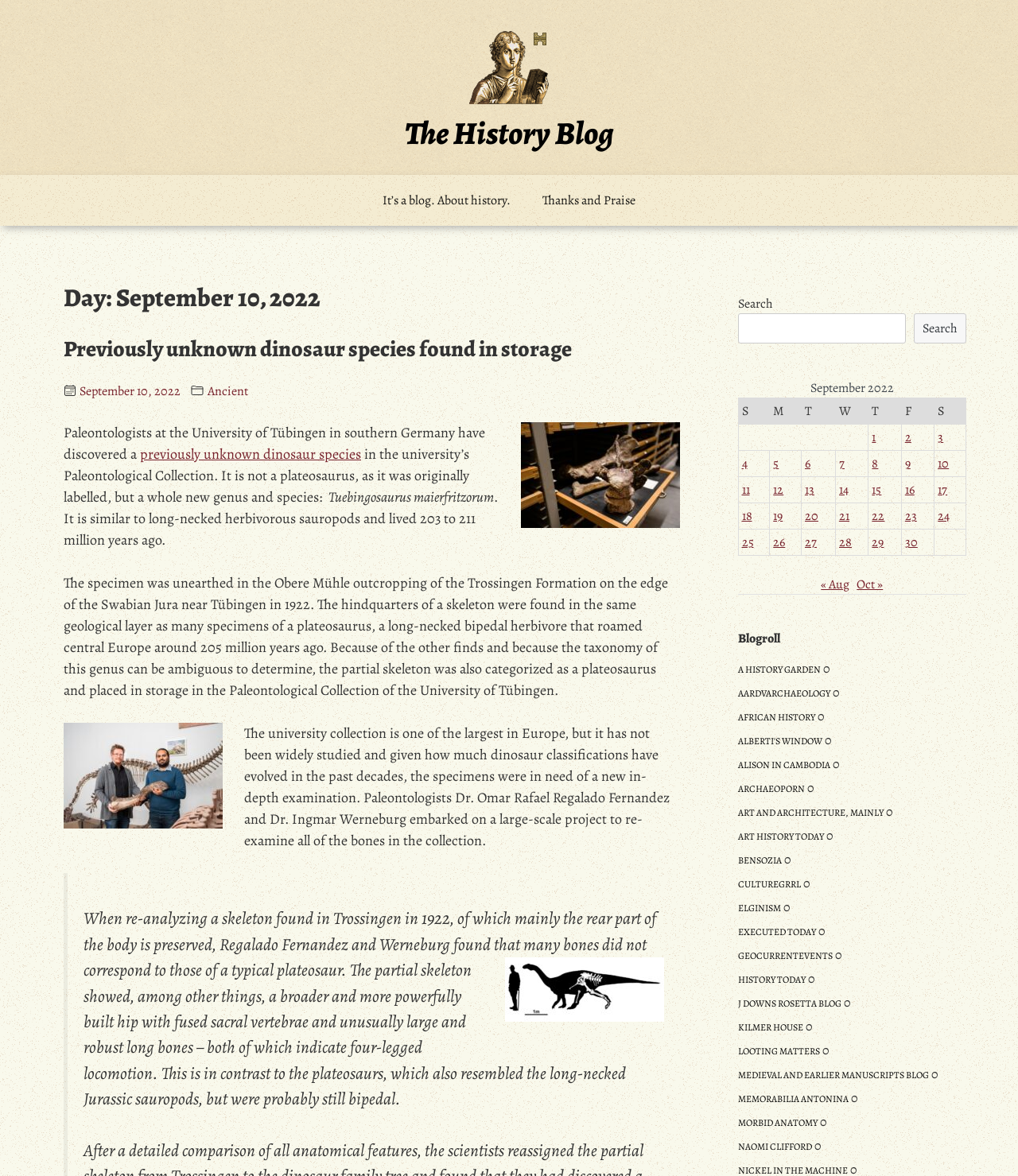Please identify the bounding box coordinates of the element on the webpage that should be clicked to follow this instruction: "Click the 'Thanks and Praise' link". The bounding box coordinates should be given as four float numbers between 0 and 1, formatted as [left, top, right, bottom].

[0.517, 0.149, 0.64, 0.192]